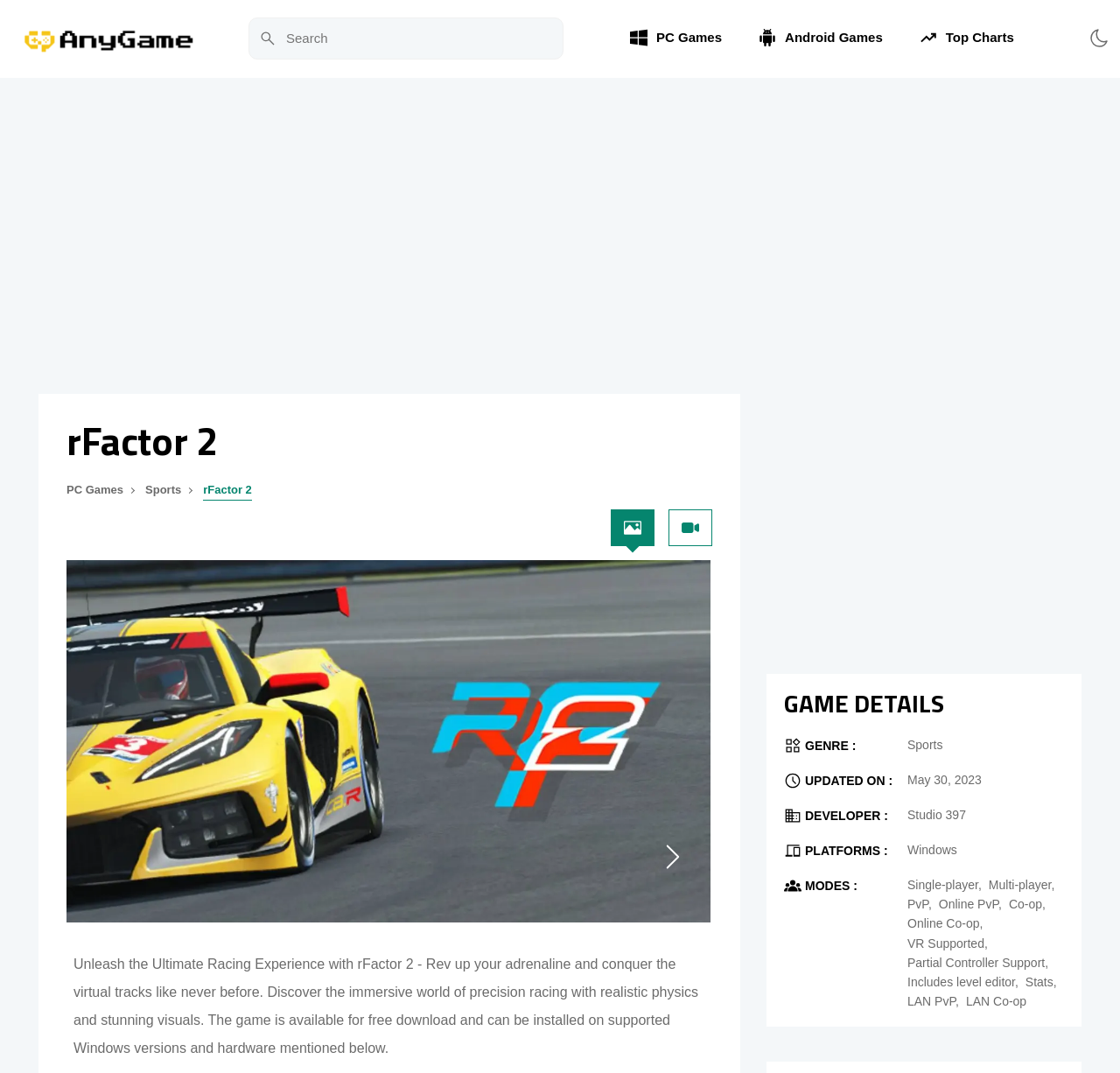Please provide a comprehensive response to the question based on the details in the image: What is the developer of the game?

The developer of the game can be found in the 'GAME DETAILS' section, where it is listed as 'Studio 397'.